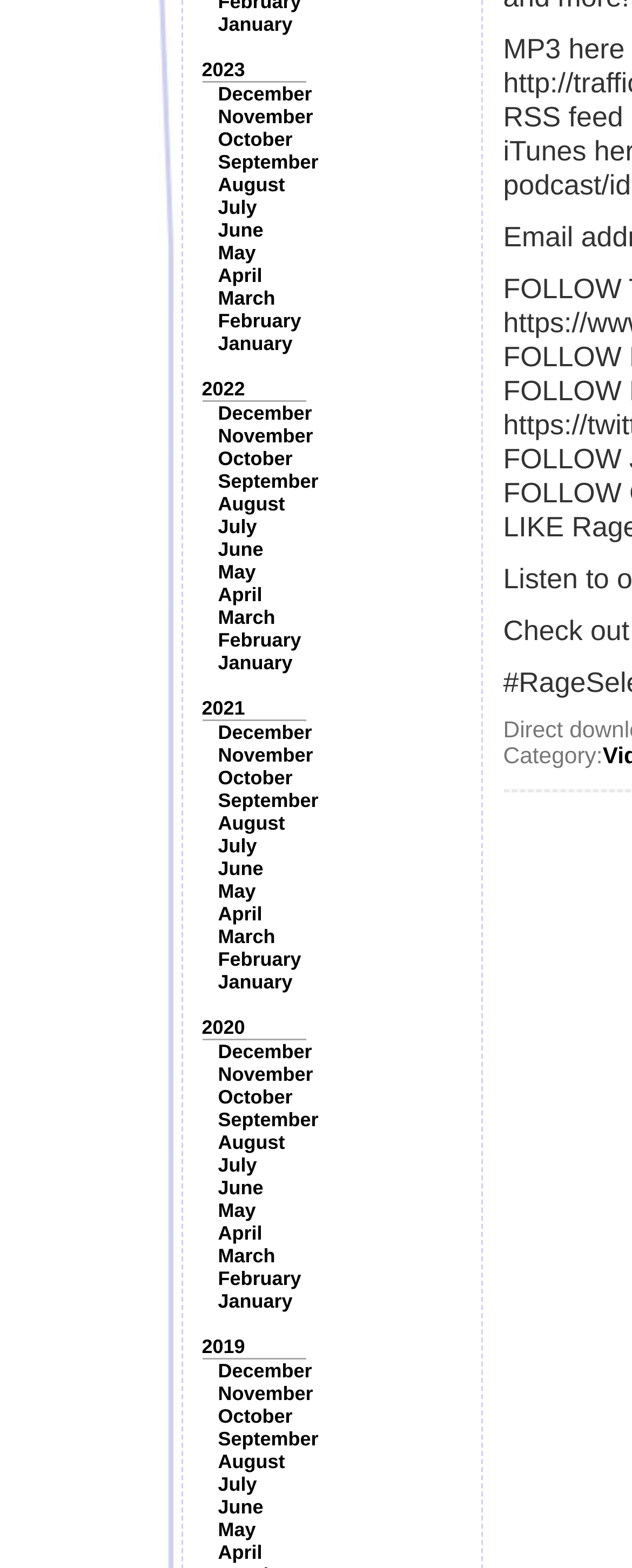From the webpage screenshot, predict the bounding box of the UI element that matches this description: "2020".

[0.319, 0.648, 0.388, 0.662]